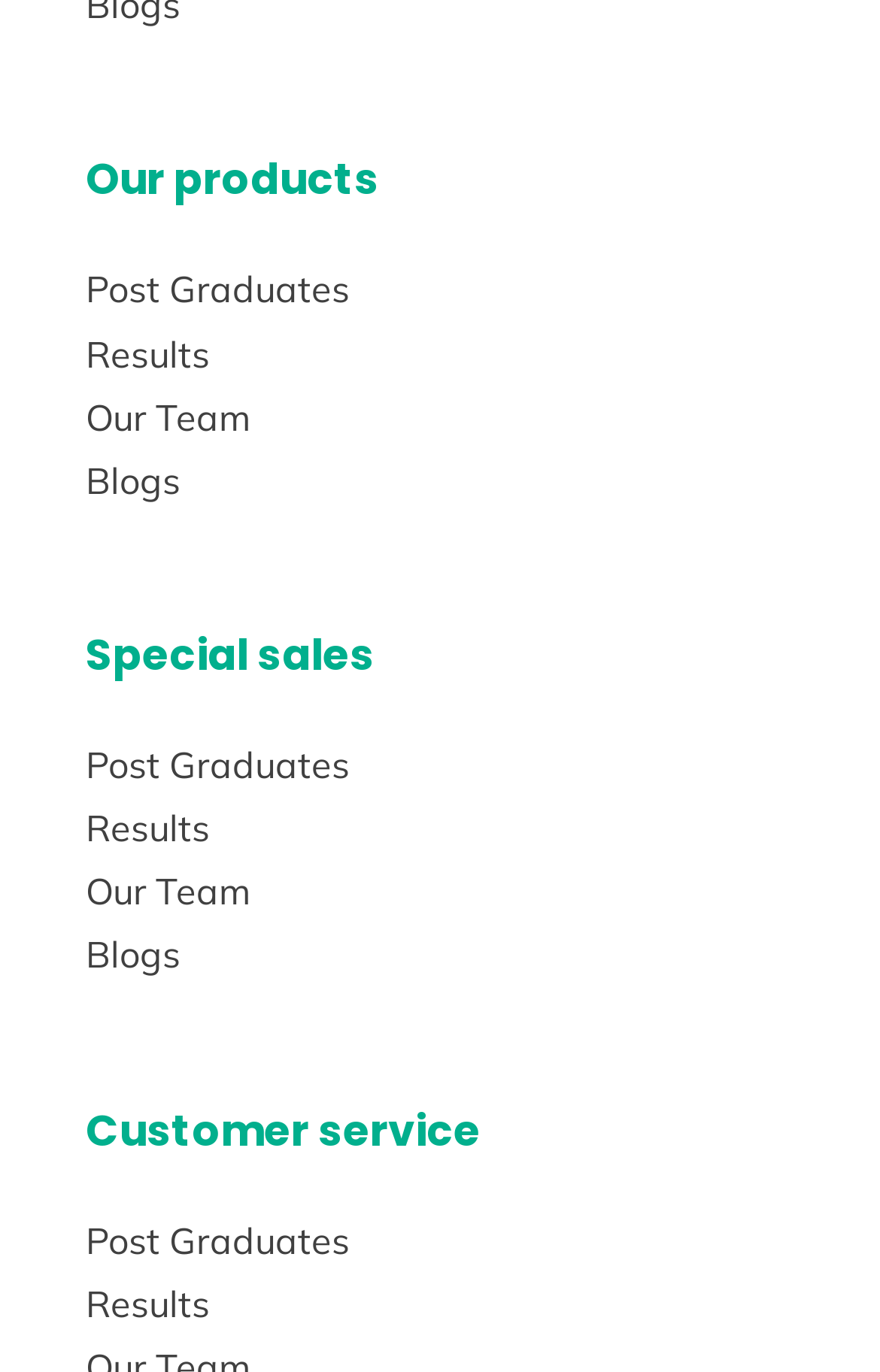What is the third link under 'Special sales'?
Answer the question based on the image using a single word or a brief phrase.

Our Team